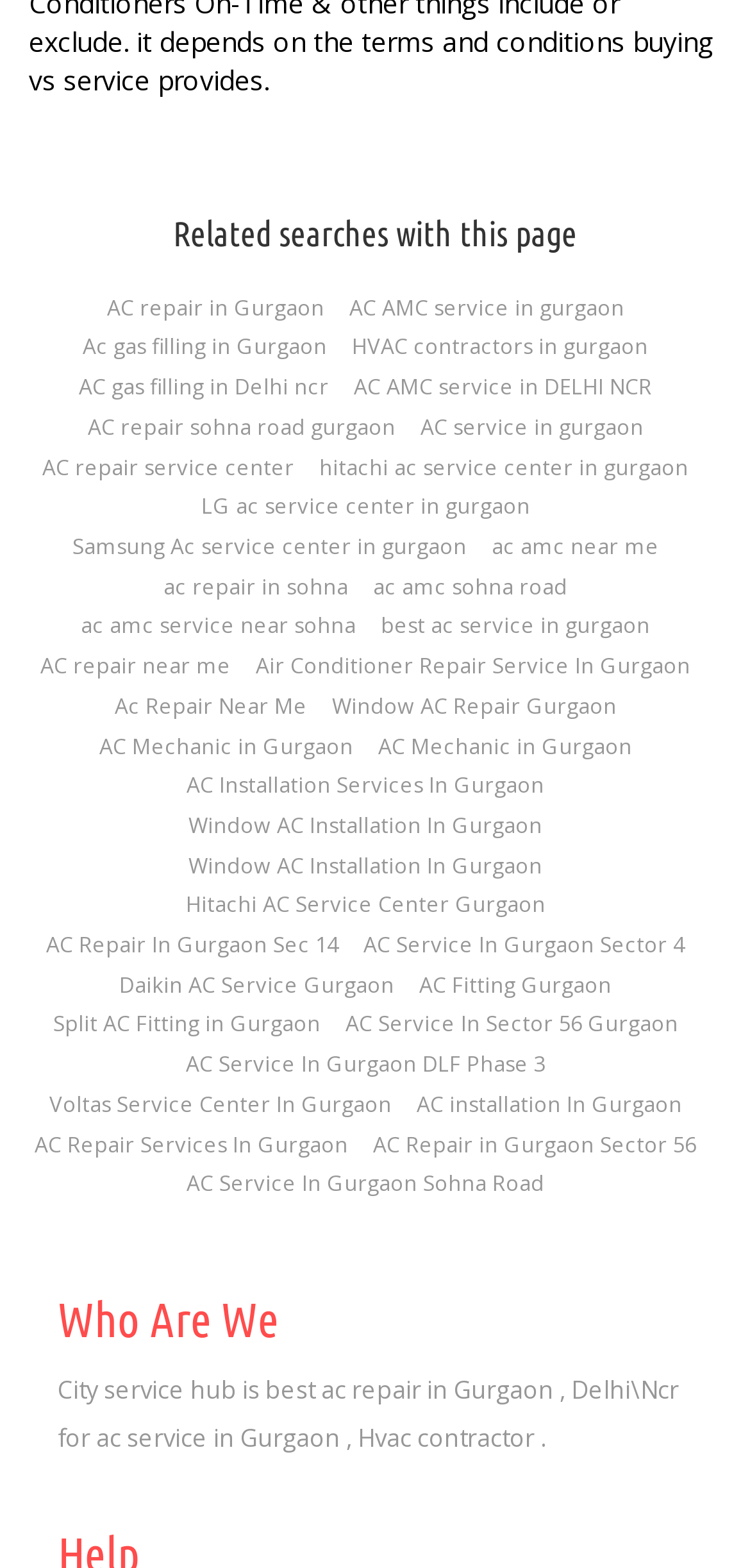Find the bounding box coordinates for the element that must be clicked to complete the instruction: "Click on 'Who Are We'". The coordinates should be four float numbers between 0 and 1, indicated as [left, top, right, bottom].

[0.077, 0.826, 0.923, 0.859]